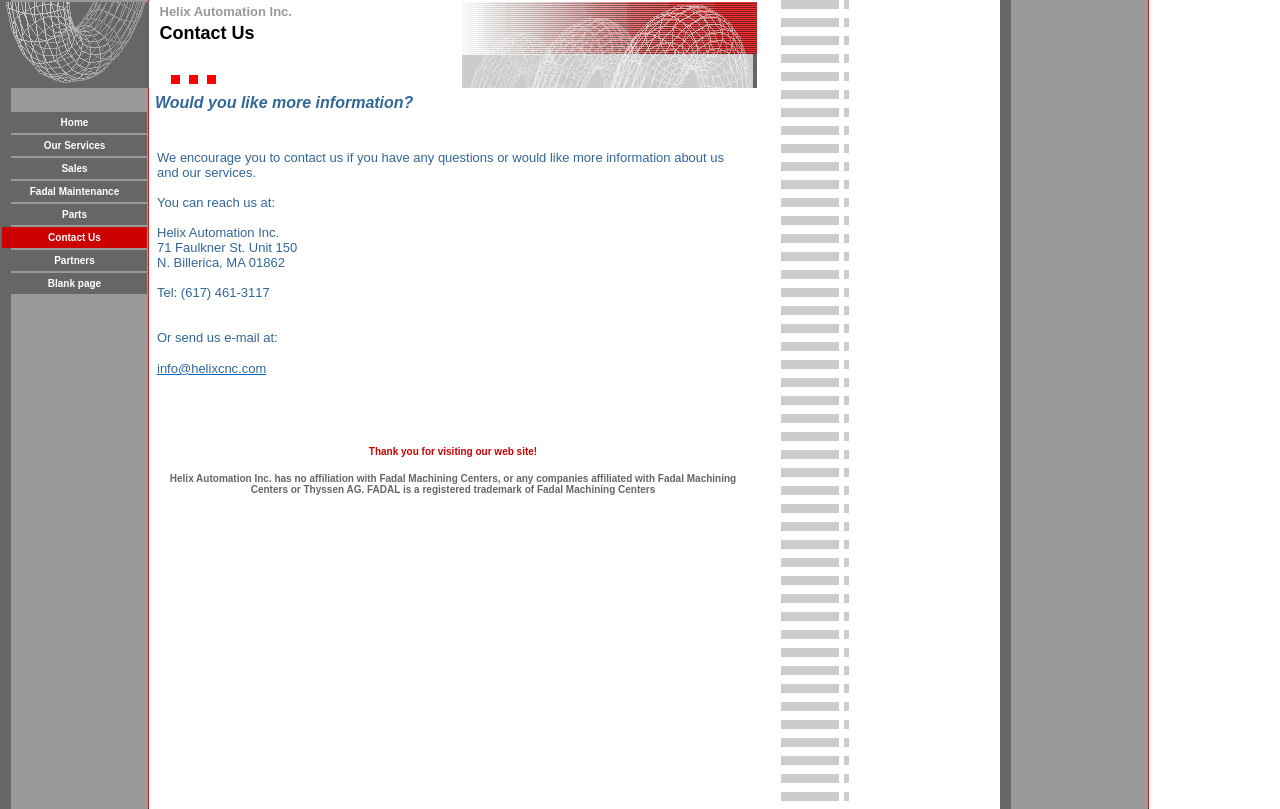Answer the question using only a single word or phrase: 
What is the address of the company?

71 Faulkner St. Unit 150 N. Billerica, MA 01862